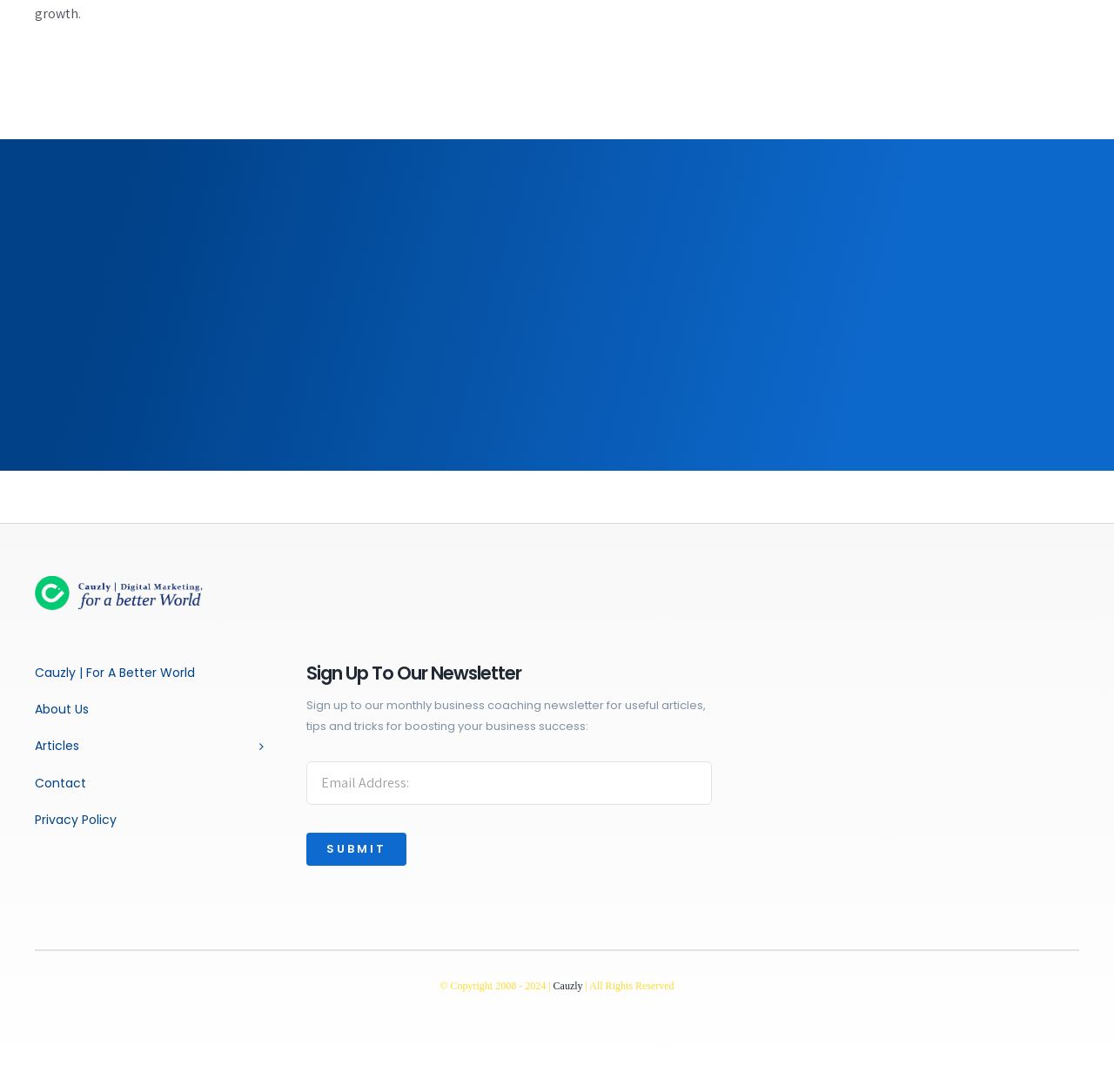Extract the bounding box coordinates for the UI element described by the text: "name="email_address" placeholder="Email Address:"". The coordinates should be in the form of [left, top, right, bottom] with values between 0 and 1.

[0.275, 0.697, 0.639, 0.737]